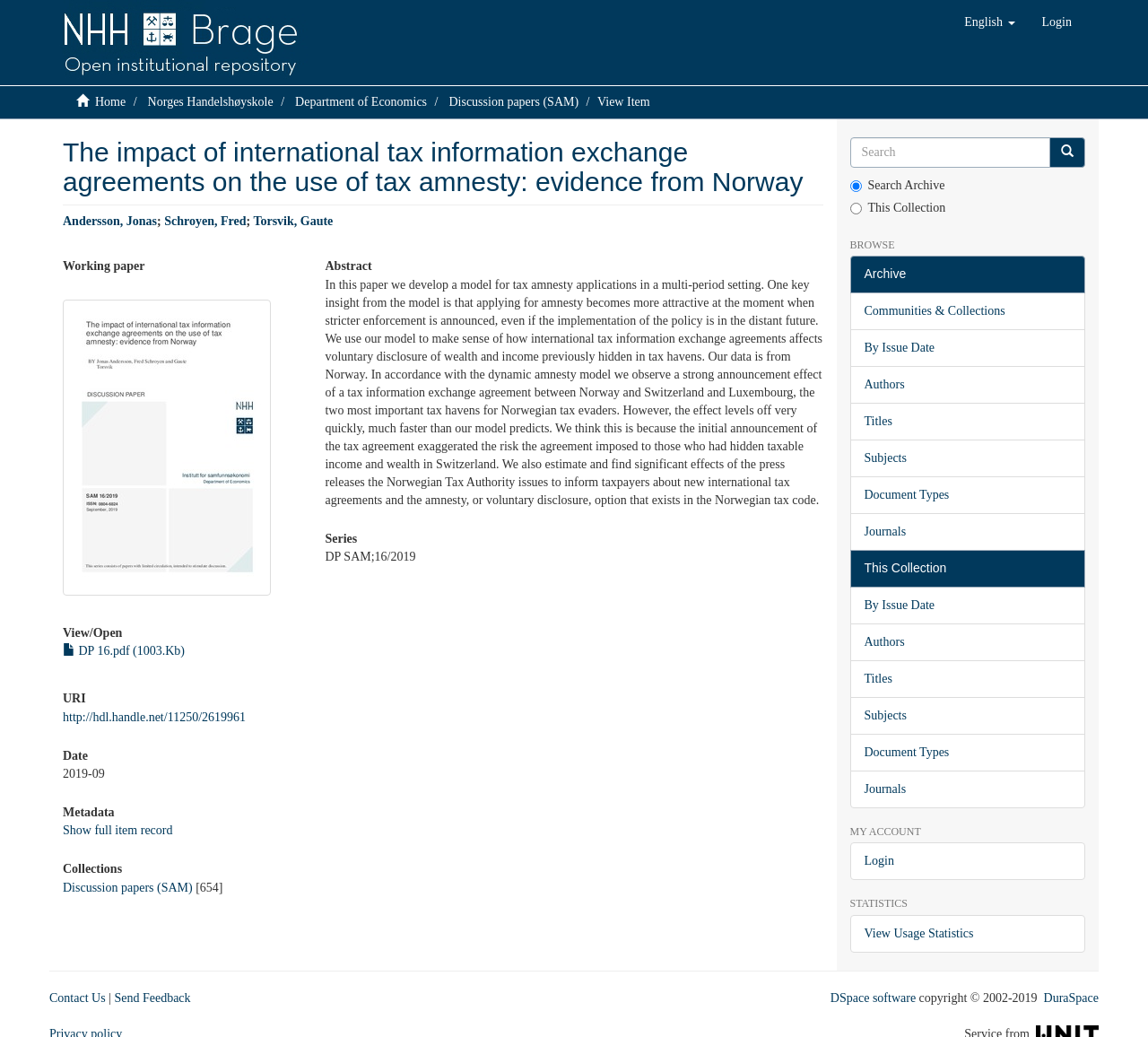What is the date of the paper?
Please craft a detailed and exhaustive response to the question.

I found the date of the paper by looking at the section labeled as 'Date', which shows the date as '2019-09'.